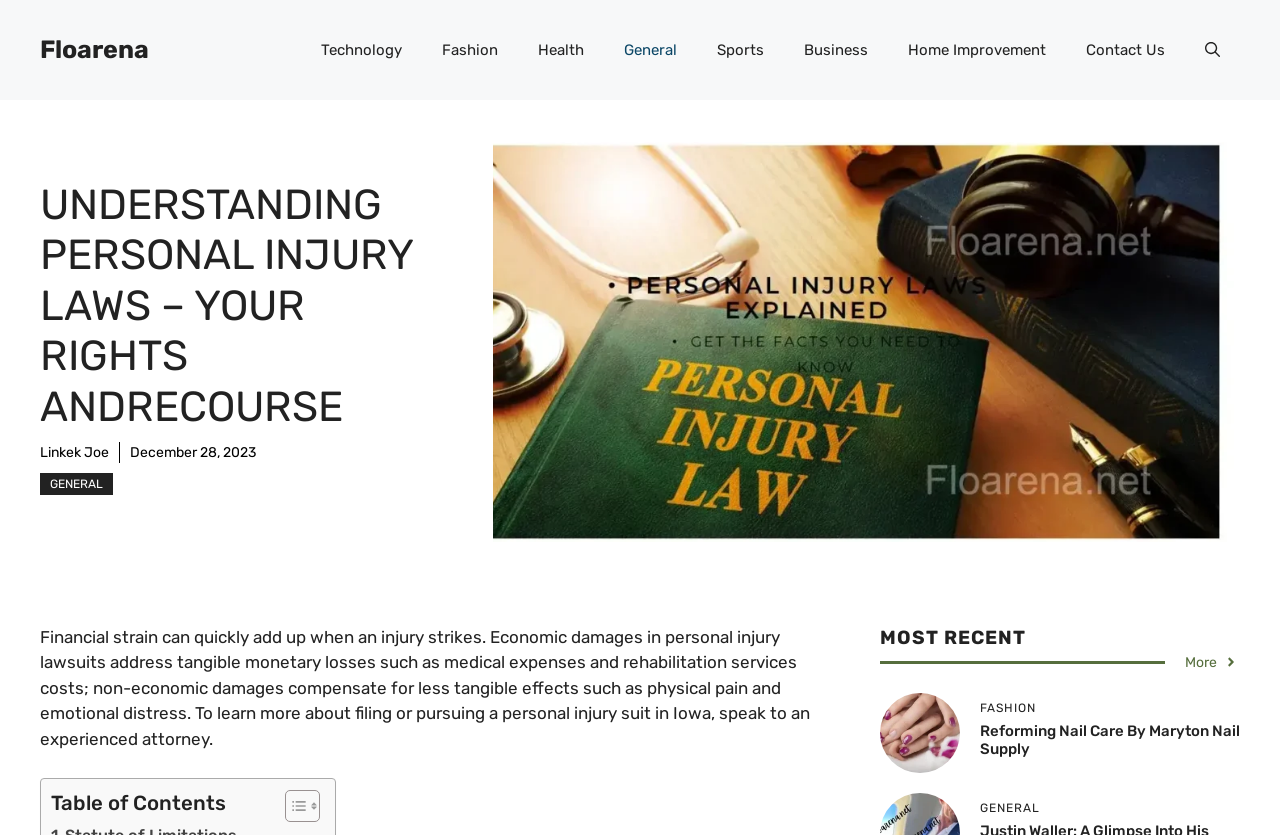Determine which piece of text is the heading of the webpage and provide it.

UNDERSTANDING PERSONAL INJURY LAWS – YOUR RIGHTS ANDRECOURSE